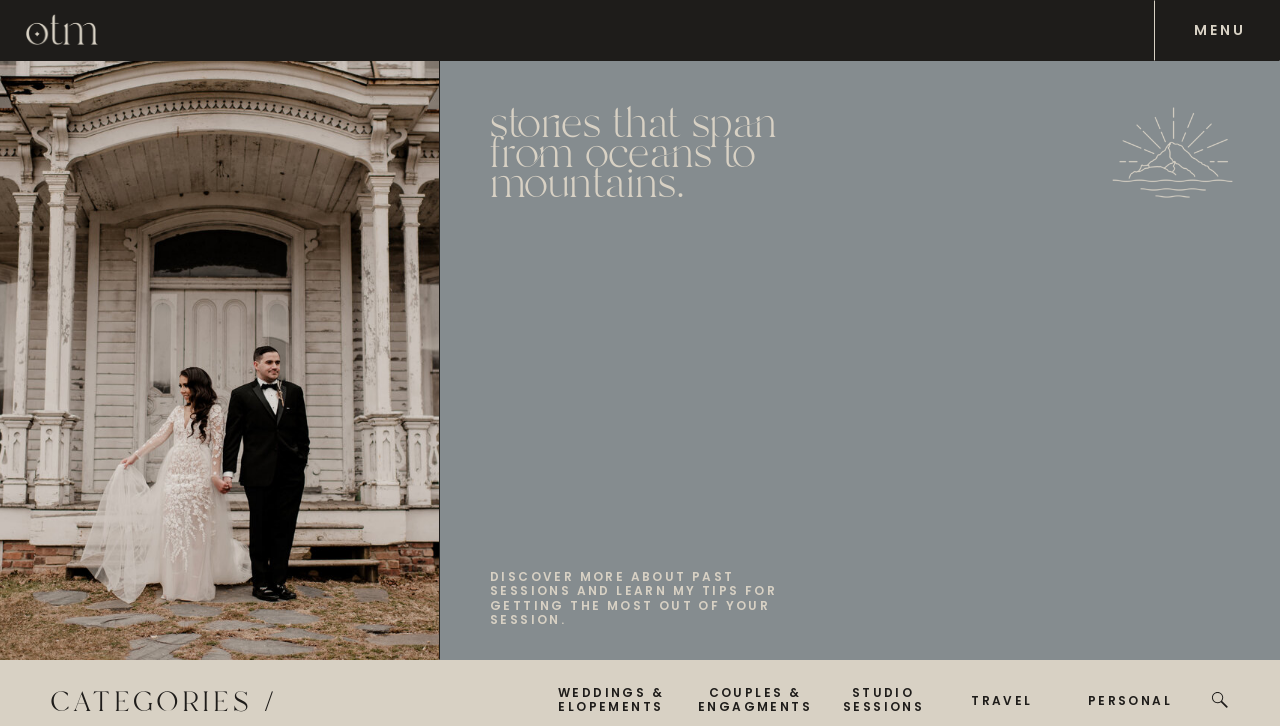What is the category of the link 'PERSONAL'?
Please use the visual content to give a single word or phrase answer.

Personal